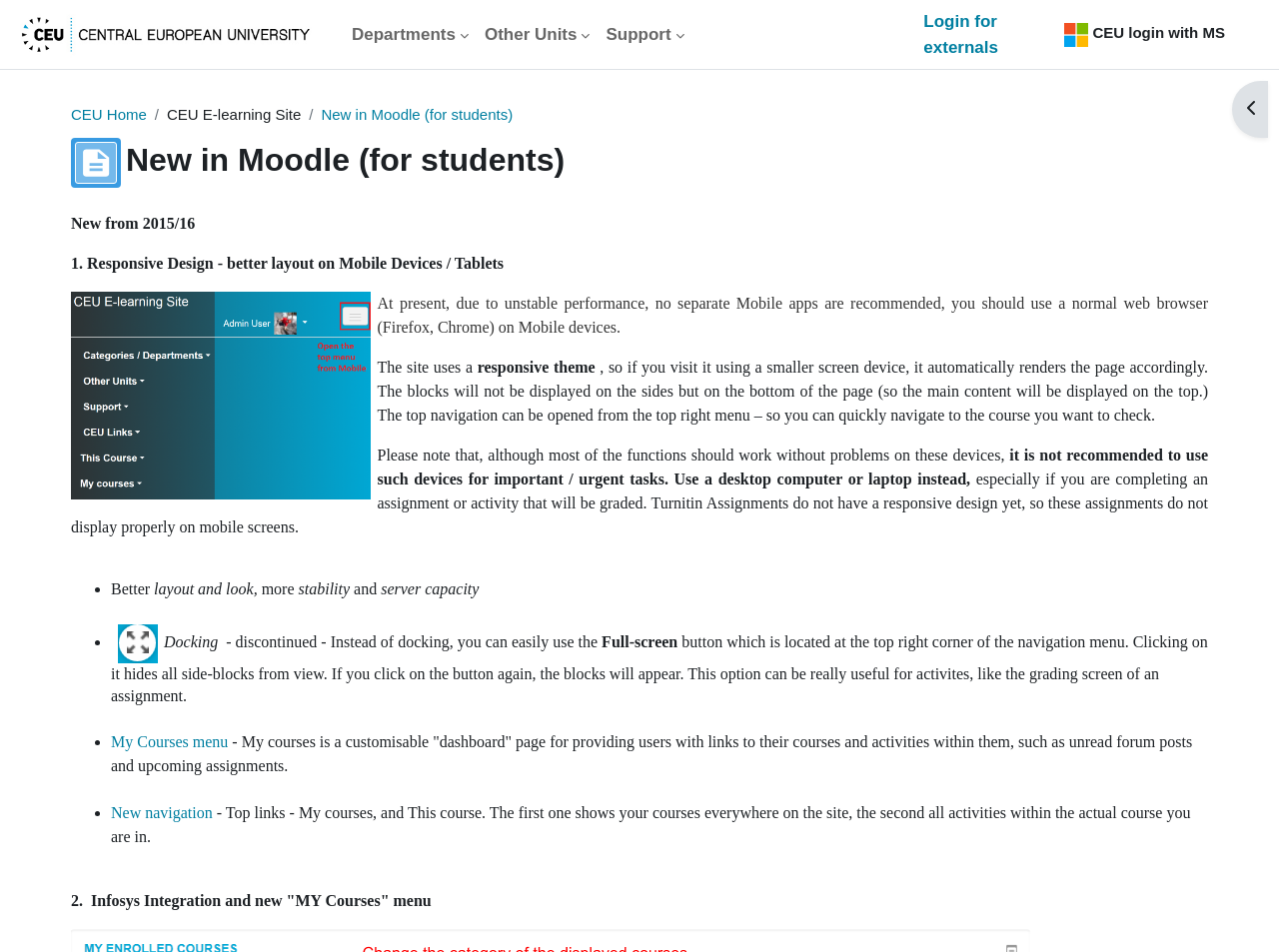Detail the various sections and features present on the webpage.

The webpage is the CEU E-learning Site, specifically the "New in Moodle (for students)" page. At the top, there is a navigation bar with a site logo and a horizontal menu bar containing three menu items: "Departments", "Other Units", and "Support". Below this, there are two links: "Login for externals" and "CEU login with MS". 

On the left side, there is a navigation bar with links to "CEU Home" and the current page "New in Moodle (for students)". The main content of the page is a heading "New in Moodle (for students)" followed by several paragraphs of text describing the new features of Moodle. The text is divided into sections with headings and bullet points, explaining the improvements in responsive design, layout, and stability, as well as new features such as the "Full-screen" button and the "My Courses" menu.

The text also mentions that Turnitin Assignments do not have a responsive design yet and are not suitable for mobile screens. There are no images on the page apart from the site logo. At the top right corner, there is a button to open a block drawer.